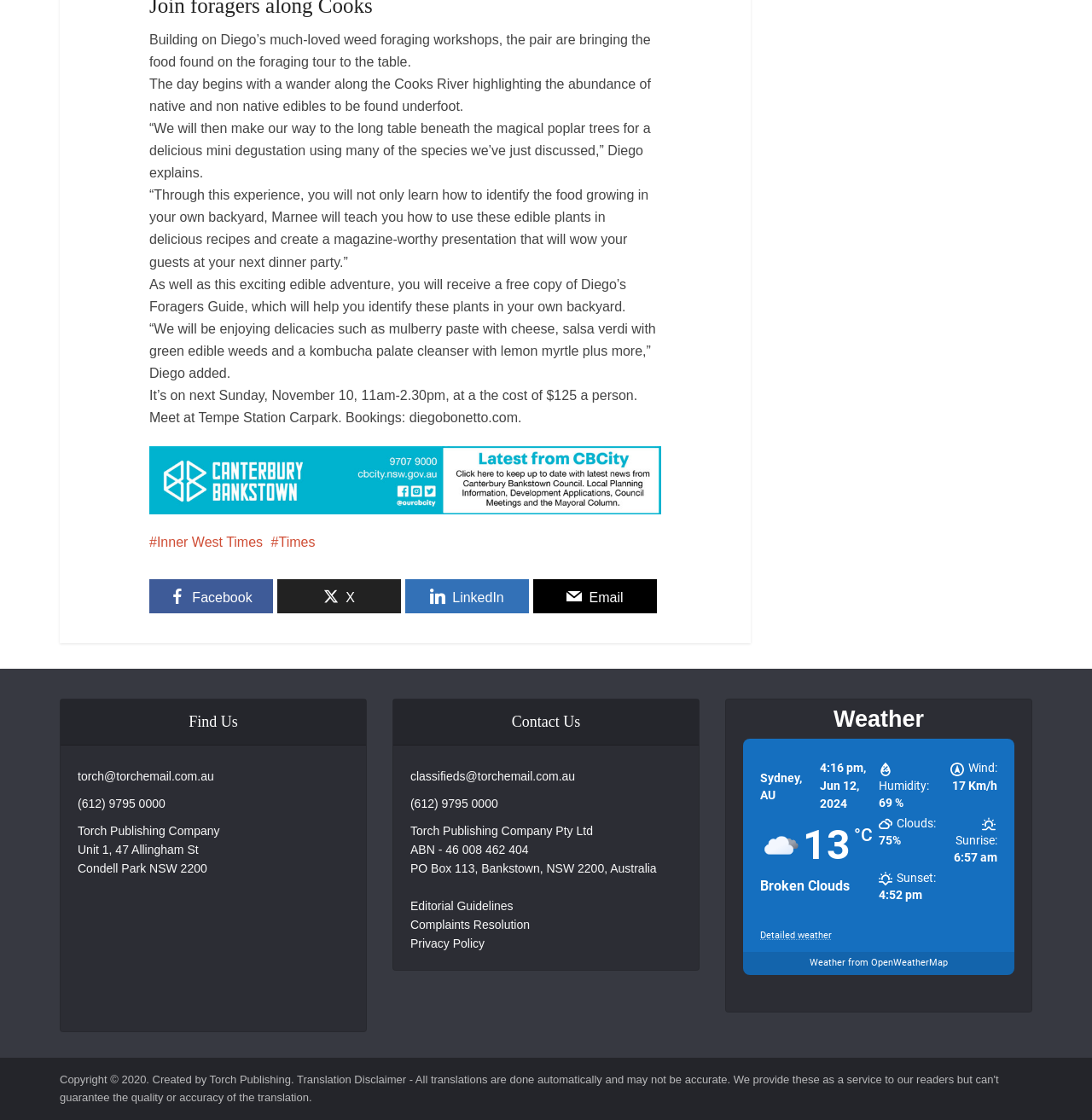What is the name of the publishing company mentioned on the webpage?
Provide a thorough and detailed answer to the question.

The webpage has a footer section that mentions Torch Publishing Company, along with its address and contact information.